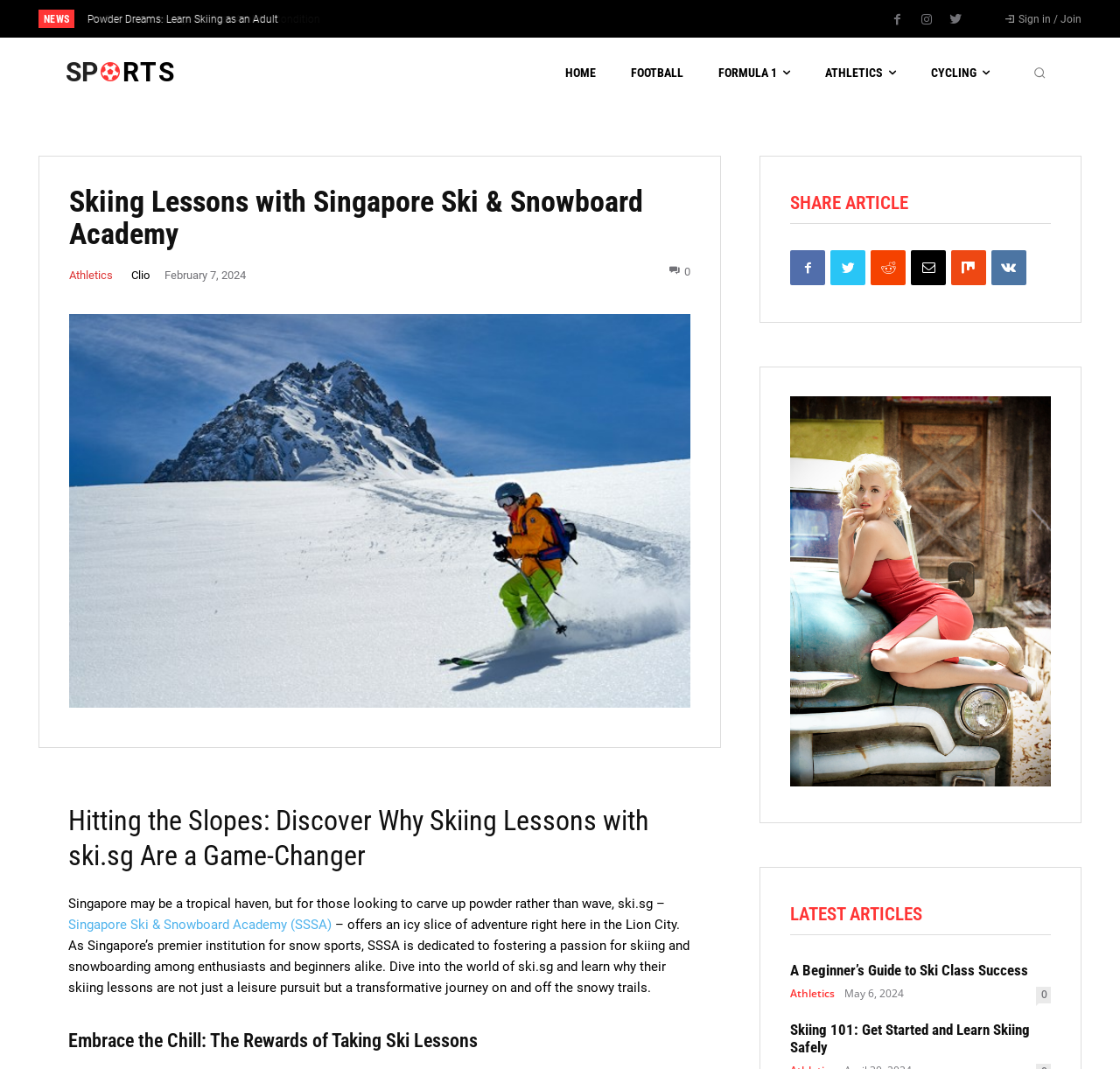Can you find the bounding box coordinates for the element to click on to achieve the instruction: "Click on the 'NEWS' tab"?

[0.039, 0.012, 0.062, 0.024]